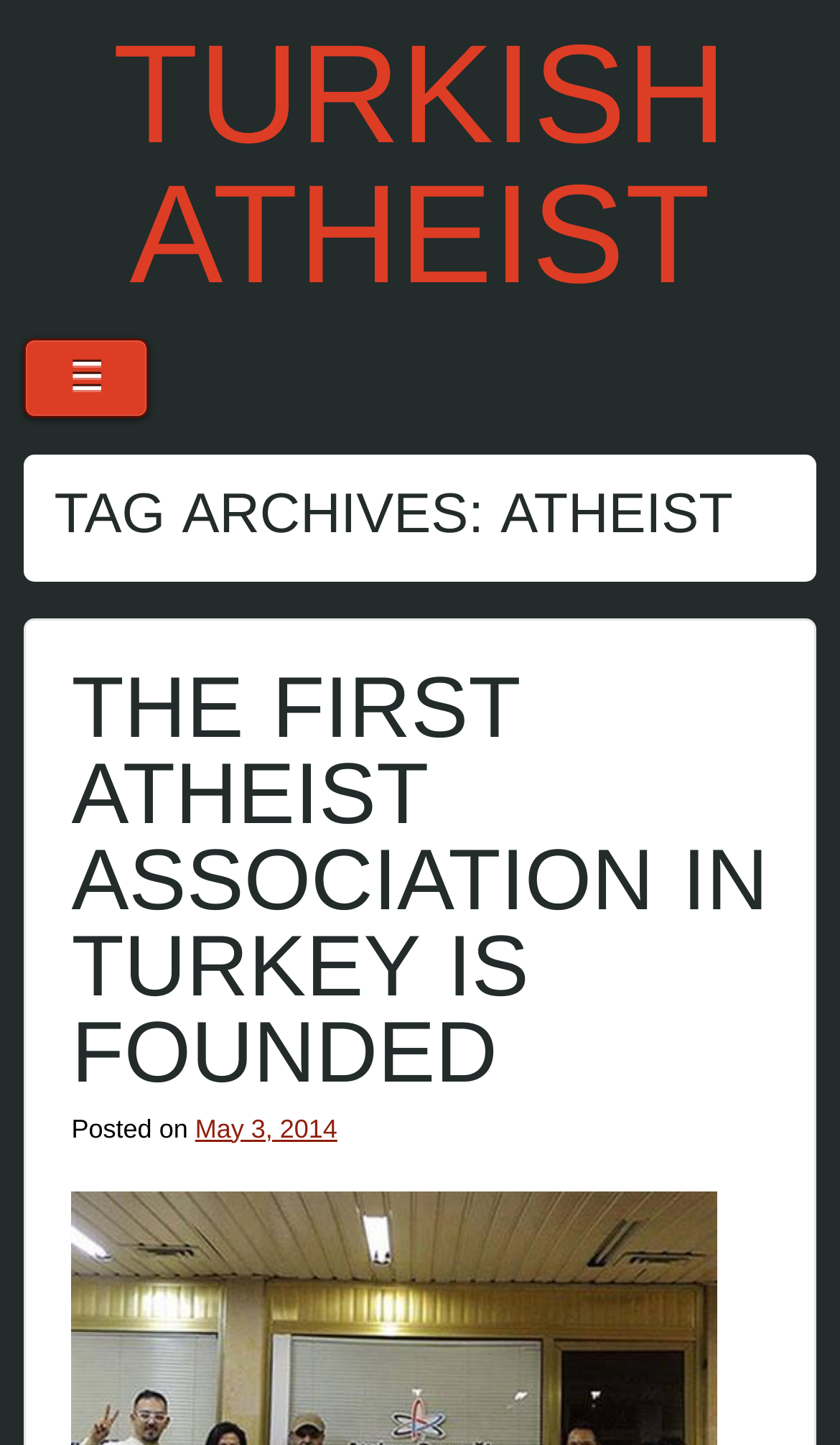What is the title of the first article in the archives?
Using the information from the image, give a concise answer in one word or a short phrase.

THE FIRST ATHEIST ASSOCIATION IN TURKEY IS FOUNDED